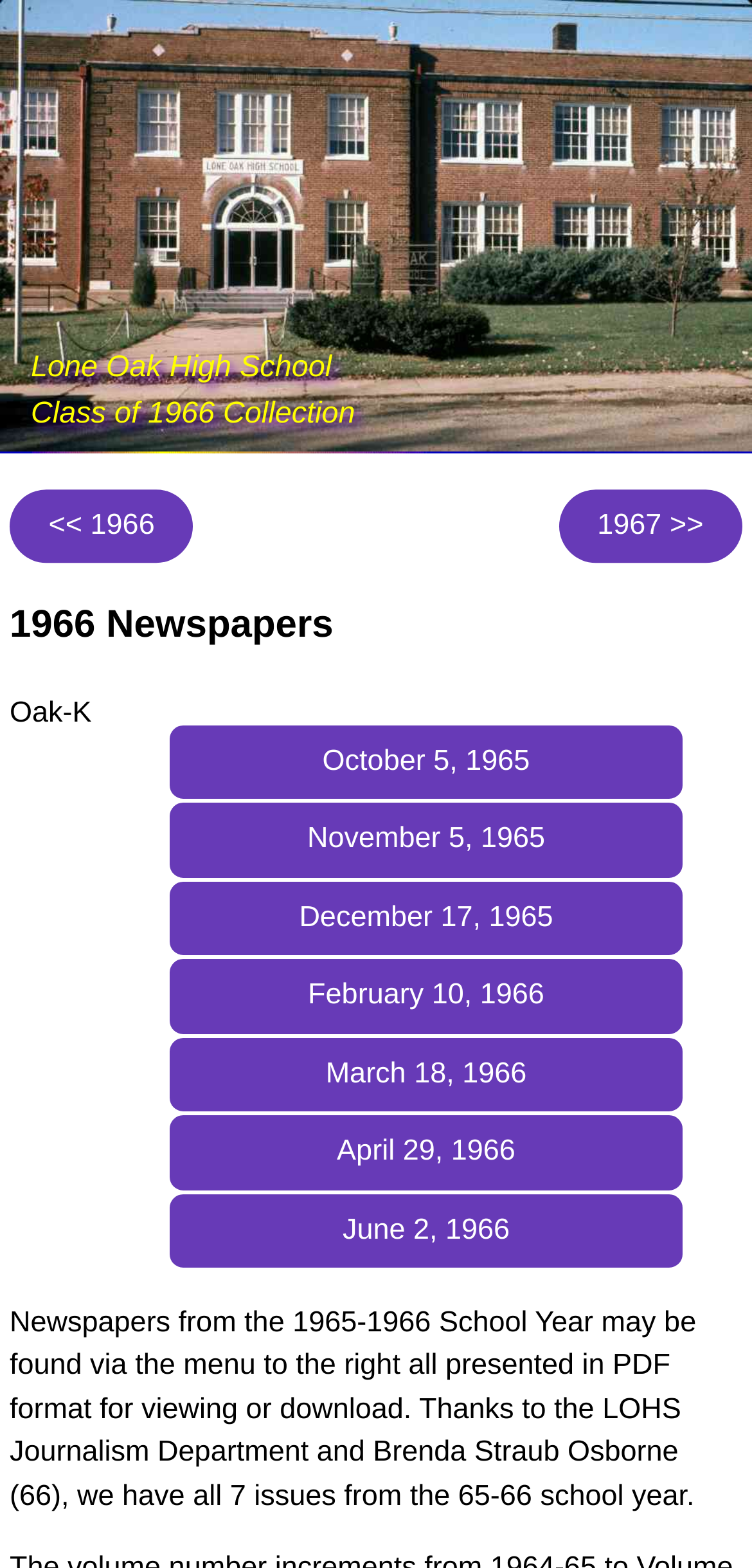Please find the bounding box coordinates of the element's region to be clicked to carry out this instruction: "Browse 1966 newspapers".

[0.013, 0.38, 0.987, 0.417]